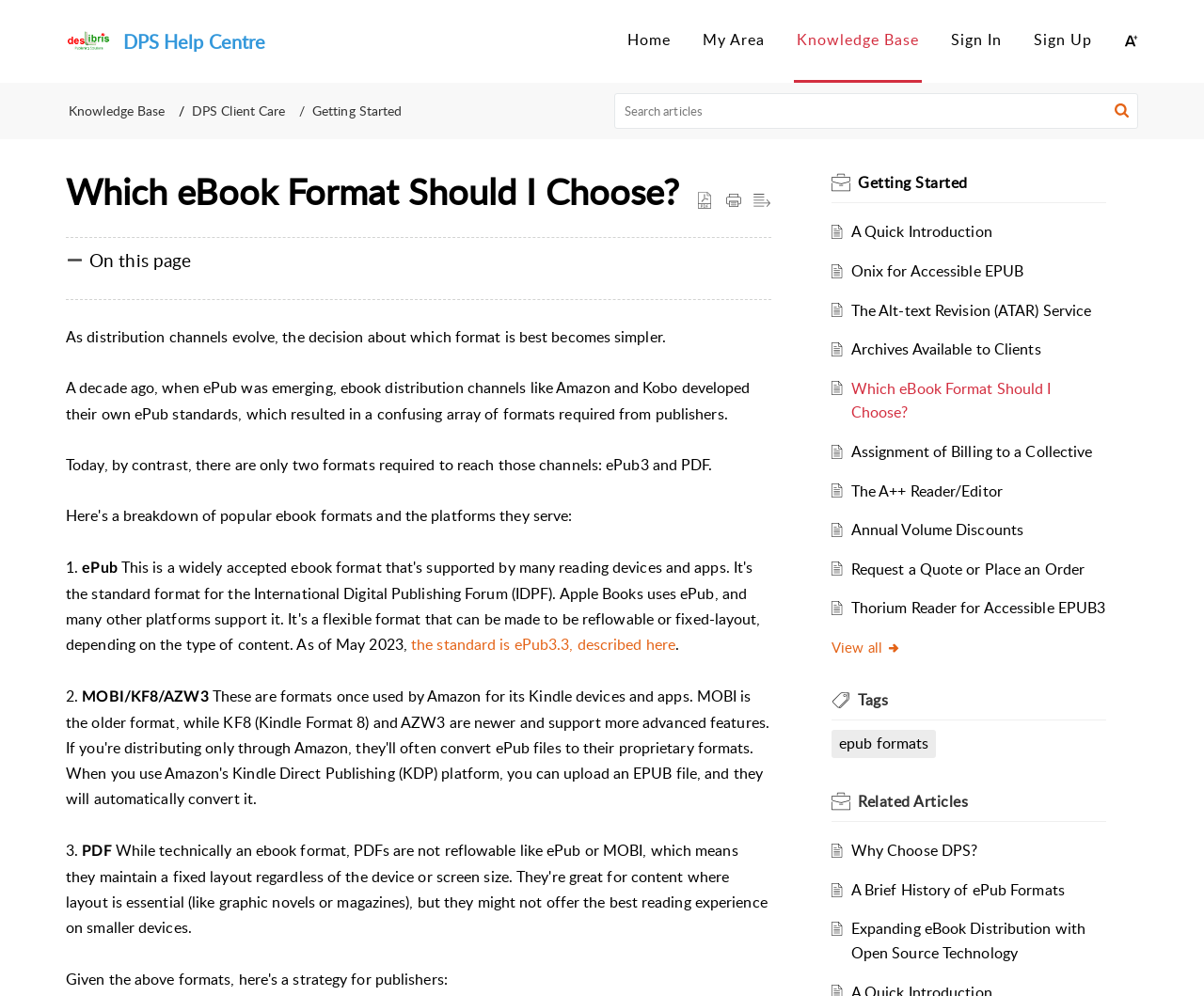What is the standard for ePub?
From the screenshot, provide a brief answer in one word or phrase.

ePub3.3